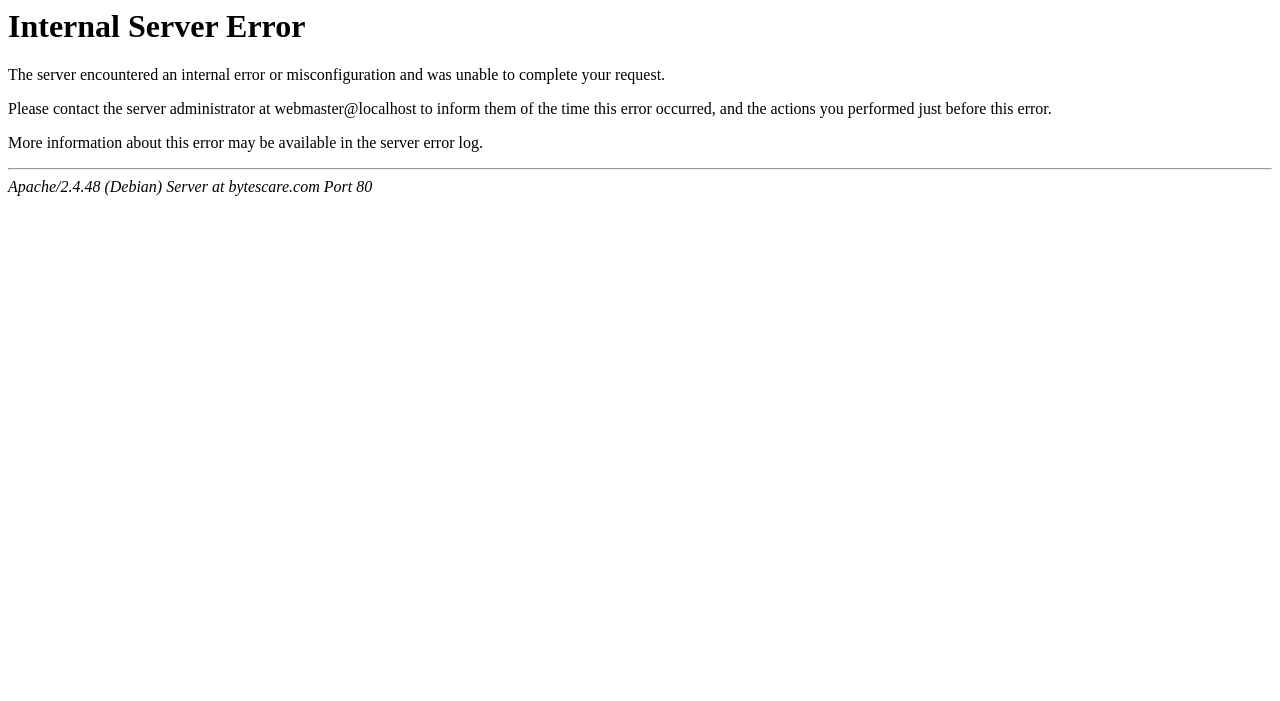What is the server software and version used?
Refer to the image and provide a detailed answer to the question.

The webpage displays a footer section with information about the server software and version, which is Apache/2.4.48 (Debian) Server at bytescare.com Port 80.